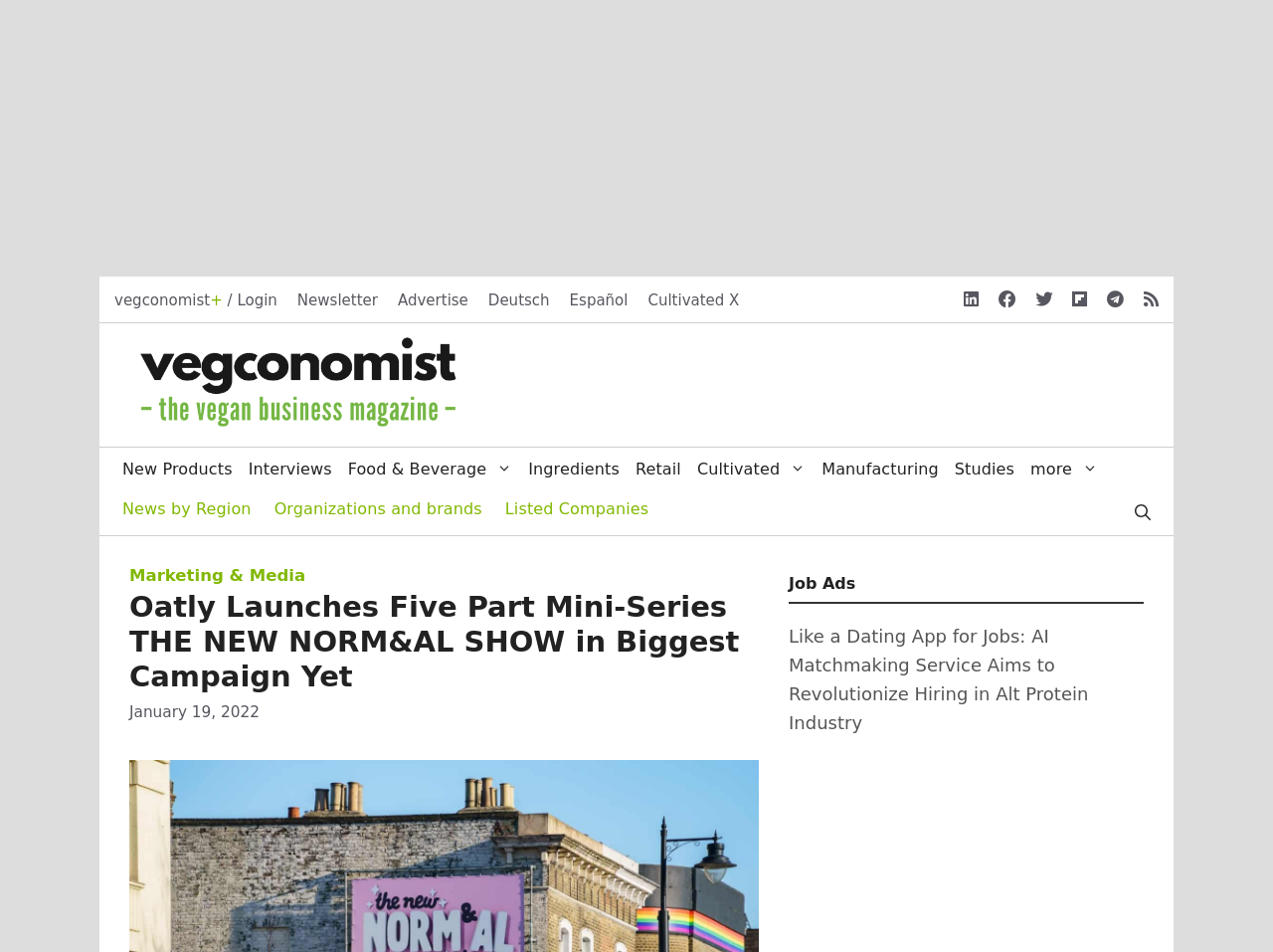Give an in-depth explanation of the webpage layout and content.

The webpage appears to be an article from the vegan business magazine, vegconomist. At the top left, there is a banner with the site's logo and name, "vegconomist – the vegan business magazine". Below the banner, there is a primary navigation menu with links to various categories such as "New Products", "Interviews", "Food & Beverage", and more.

To the right of the navigation menu, there is a section with several links, including "Login", "Newsletter", "Advertise", and language options. On the opposite side of the page, there is another section with social media links and a search bar.

The main content of the page is an article with the title "Oatly Launches Five Part Mini-Series THE NEW NORM&AL SHOW in Biggest Campaign Yet". The article is dated January 19, 2022, and has a heading that summarizes the content. Below the title, there is a link to a related article, "Like a Dating App for Jobs: AI Matchmaking Service Aims to Revolutionize Hiring in Alt Protein Industry".

In the top right corner, there is a small section with a "Job Ads" label. The page also has several complementary sections, but they do not contain any descriptive text. There are no images on the page except for the site's logo.